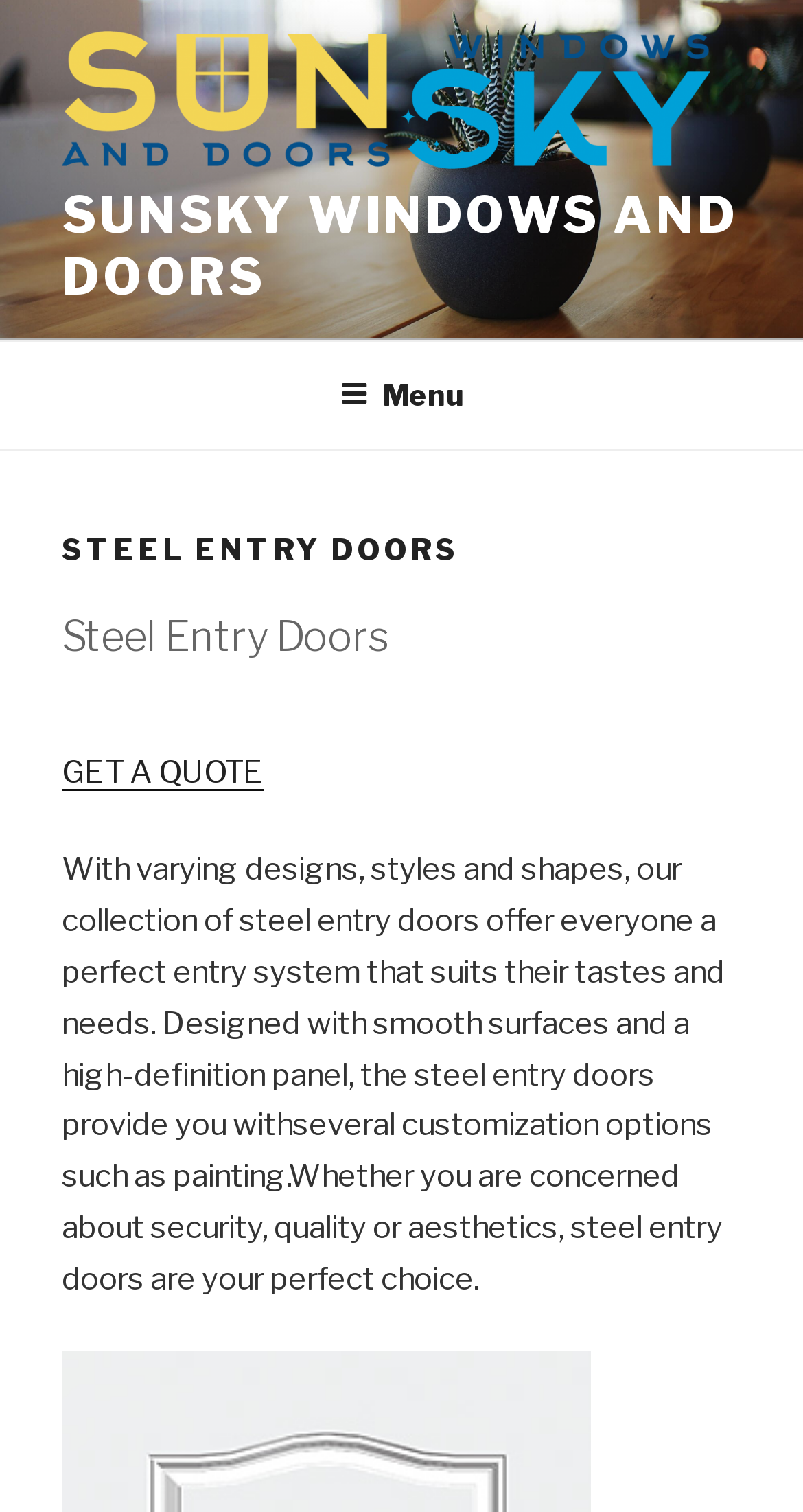What action can be taken on the webpage?
Can you provide an in-depth and detailed response to the question?

I found a button on the webpage with the text 'GET A QUOTE', which suggests that users can take this action to inquire about steel entry doors.